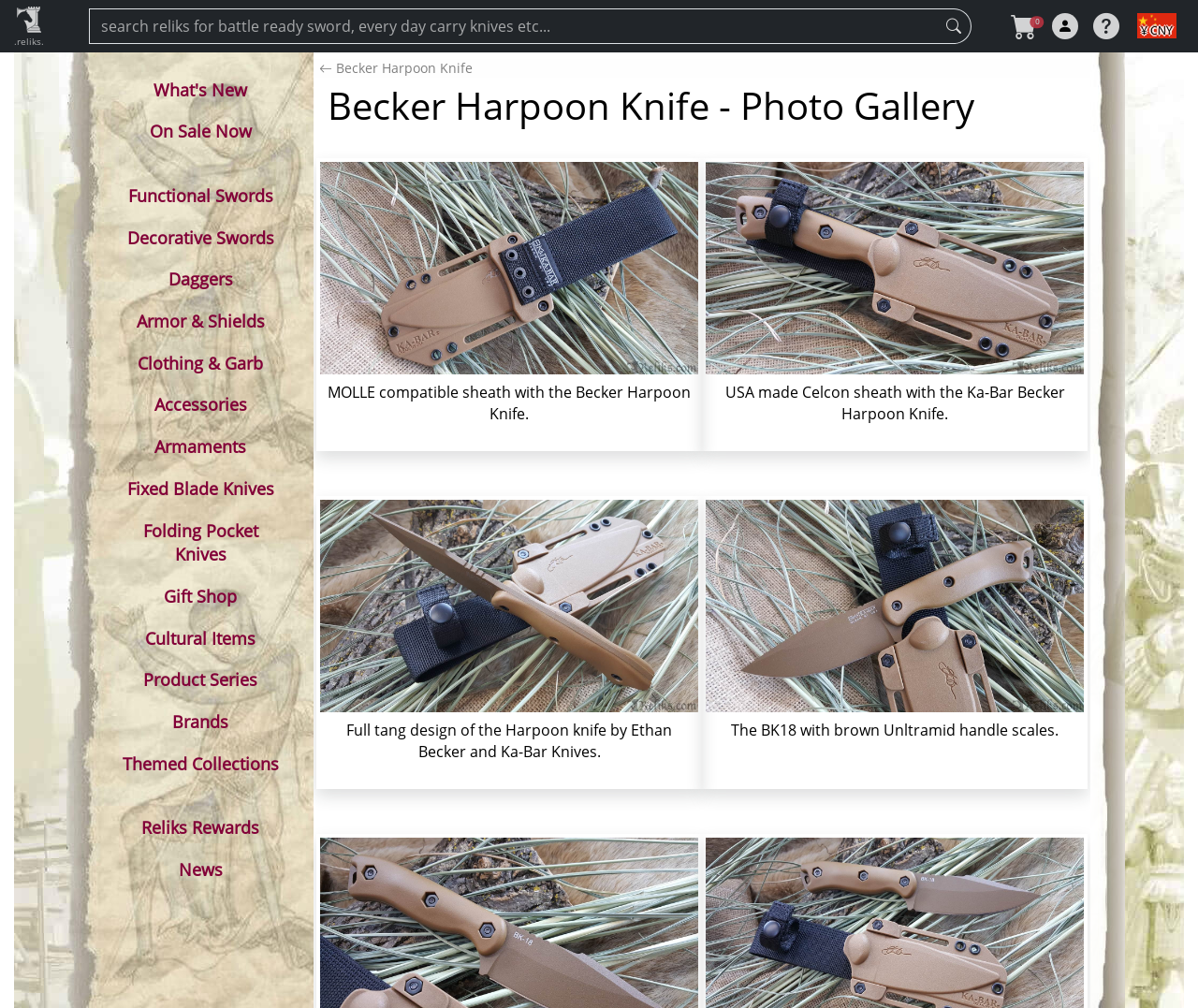Identify and provide the text content of the webpage's primary headline.

Becker Harpoon Knife - Photo Gallery